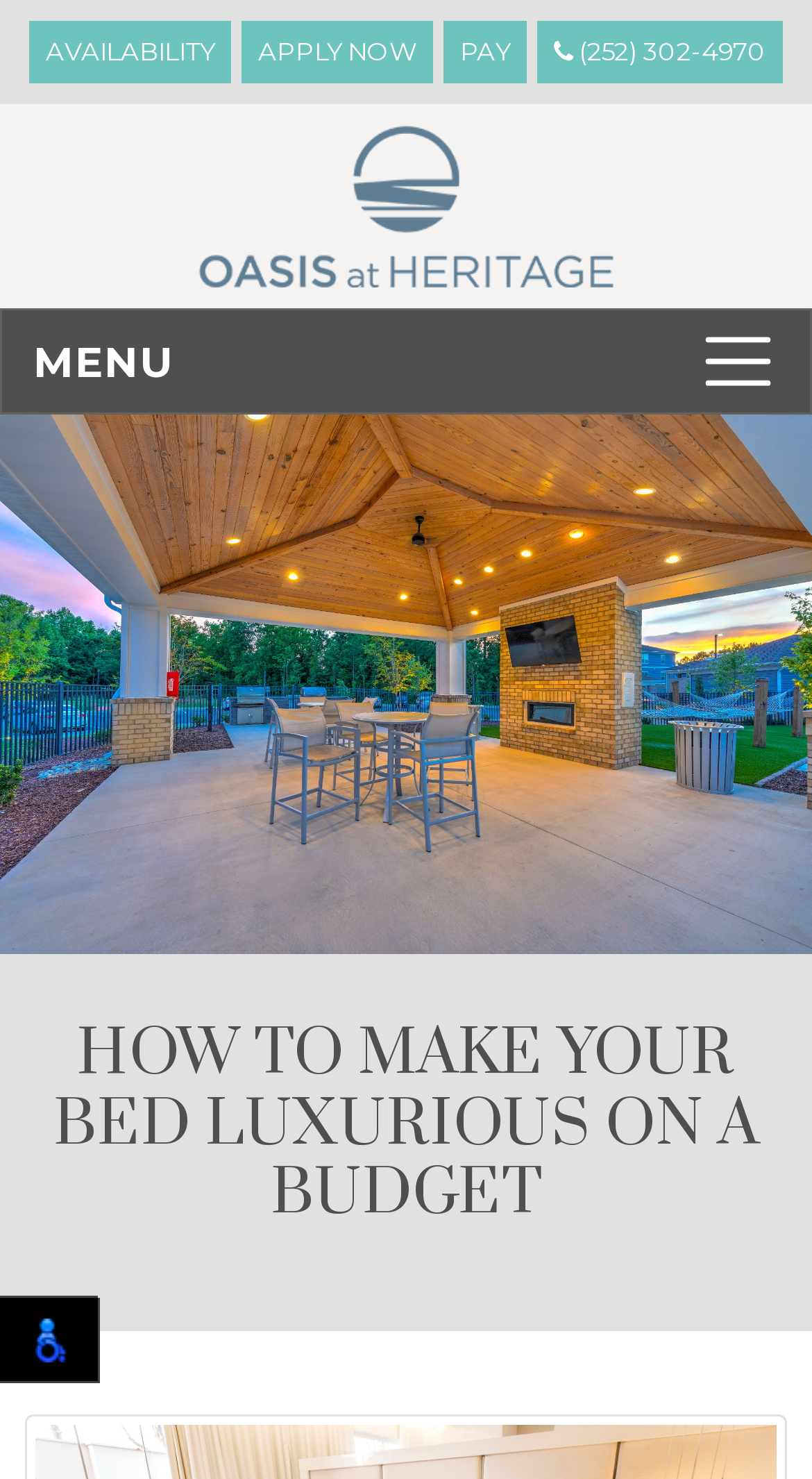Please provide a one-word or short phrase answer to the question:
How many navigation links are there?

3